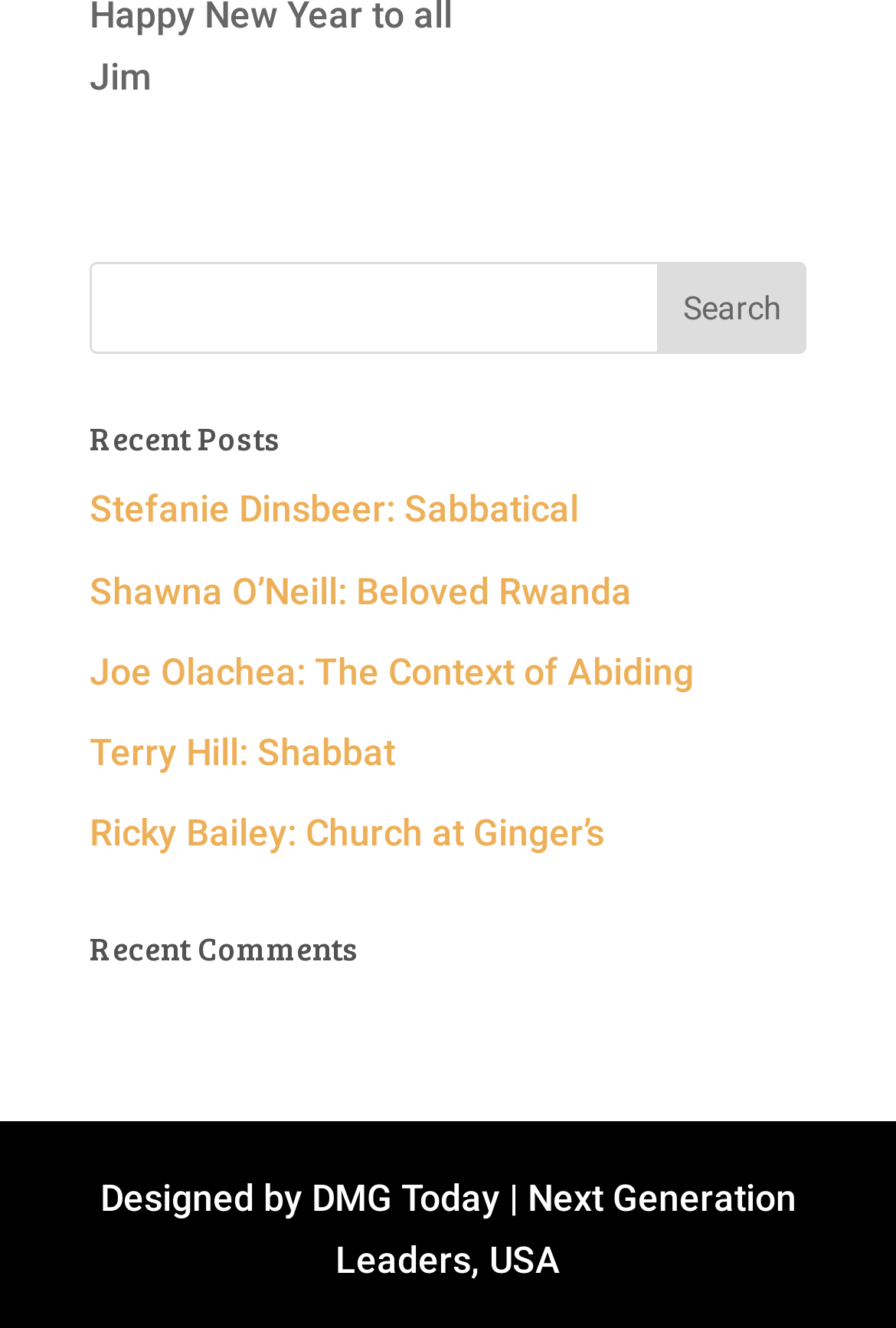Show the bounding box coordinates for the HTML element as described: "Read all articles".

None